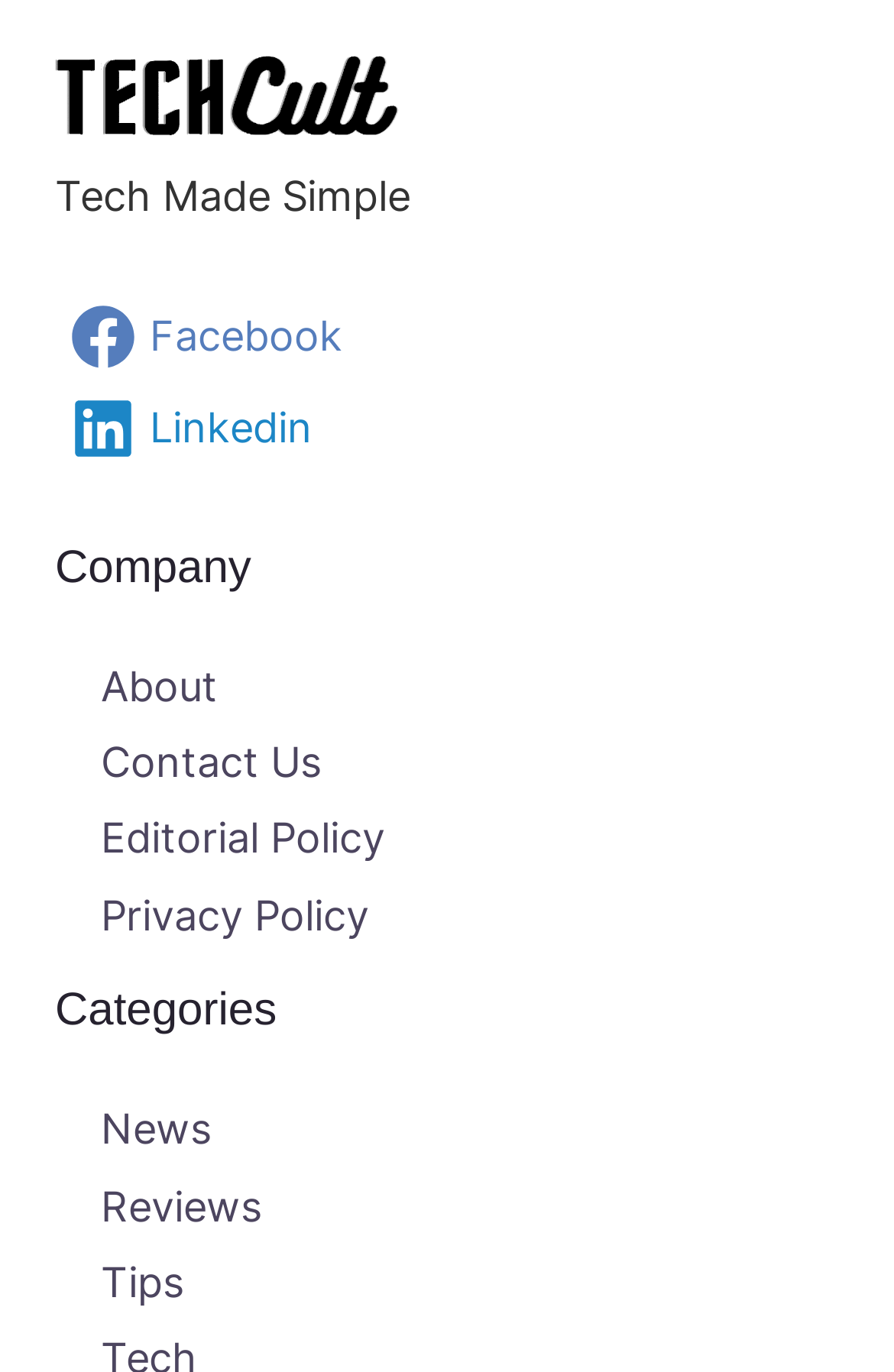Can you provide the bounding box coordinates for the element that should be clicked to implement the instruction: "visit Facebook page"?

[0.062, 0.221, 0.938, 0.268]